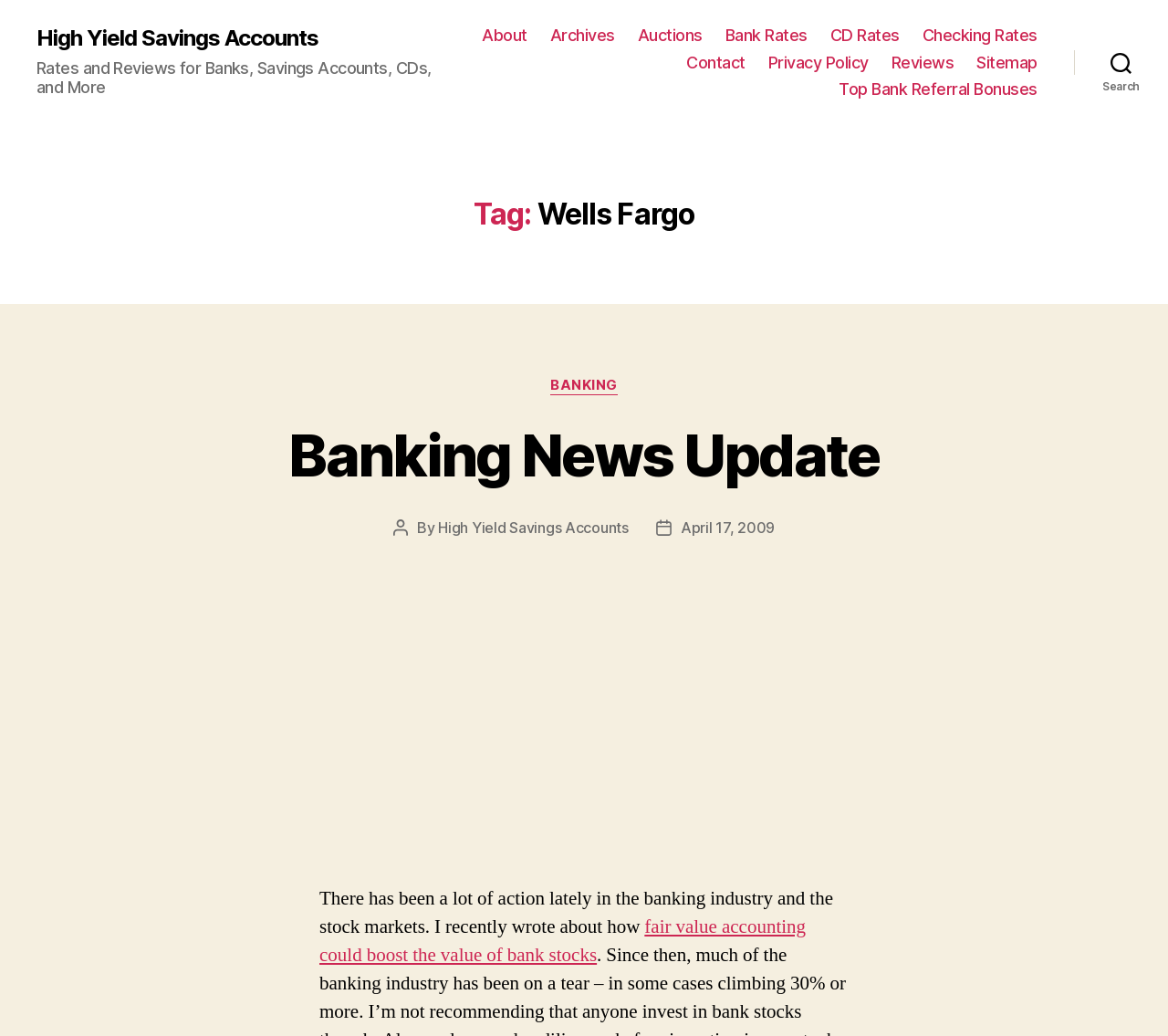Identify the bounding box for the UI element specified in this description: "Contact". The coordinates must be four float numbers between 0 and 1, formatted as [left, top, right, bottom].

[0.588, 0.051, 0.638, 0.07]